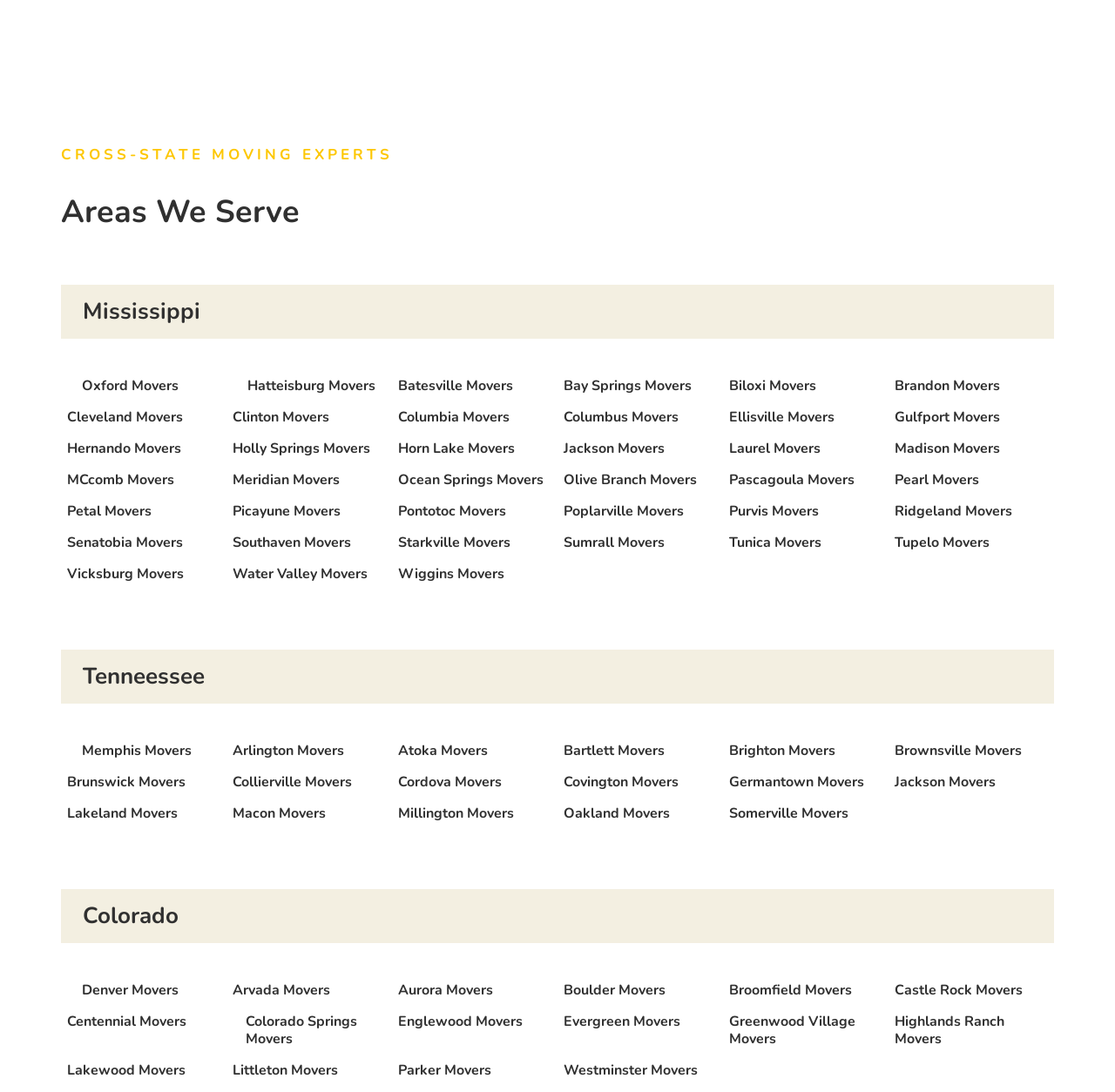Identify the bounding box coordinates of the section that should be clicked to achieve the task described: "Click on Denver Movers".

[0.073, 0.897, 0.16, 0.915]